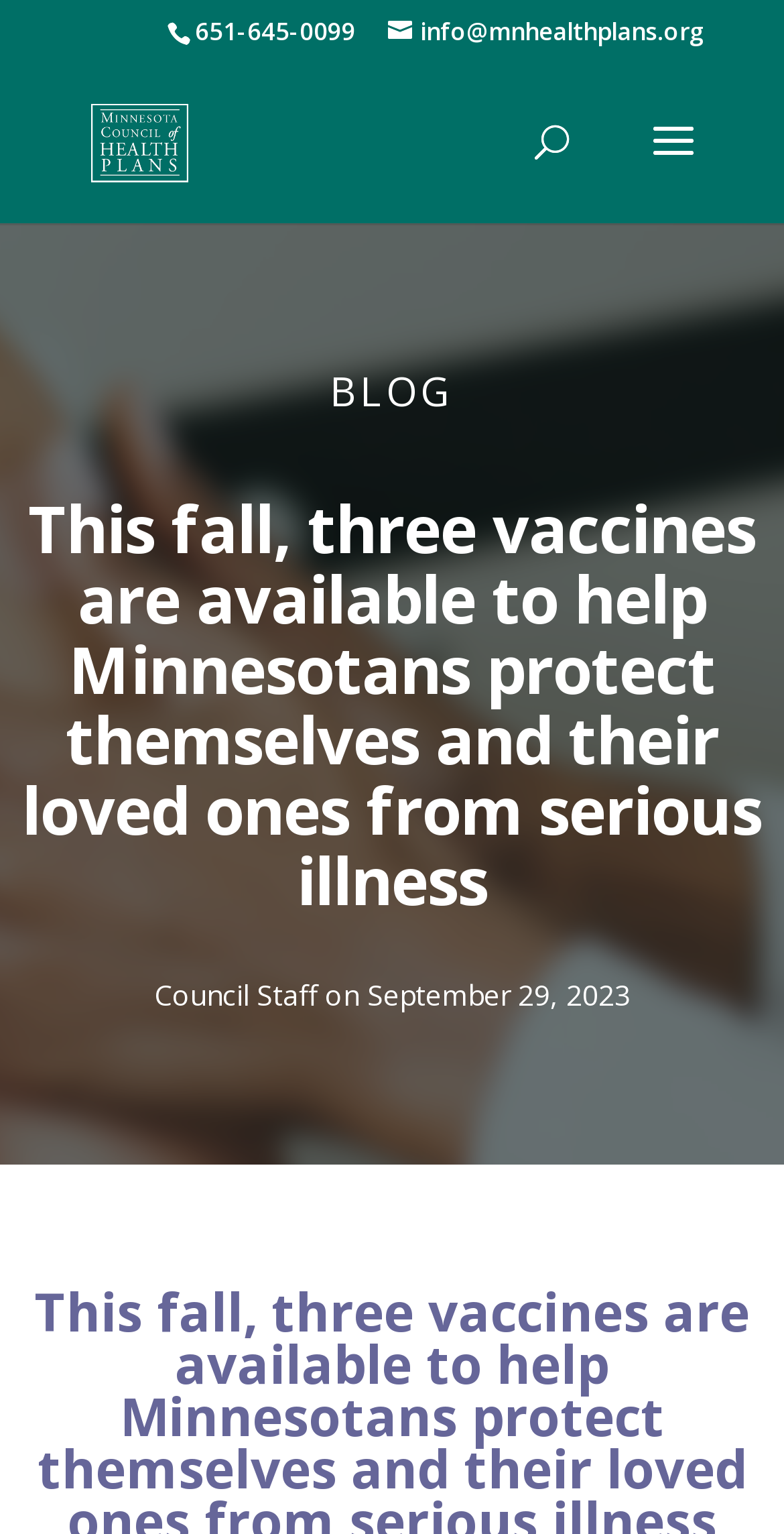Identify the webpage's primary heading and generate its text.

This fall, three vaccines are available to help Minnesotans protect themselves and their loved ones from serious illness